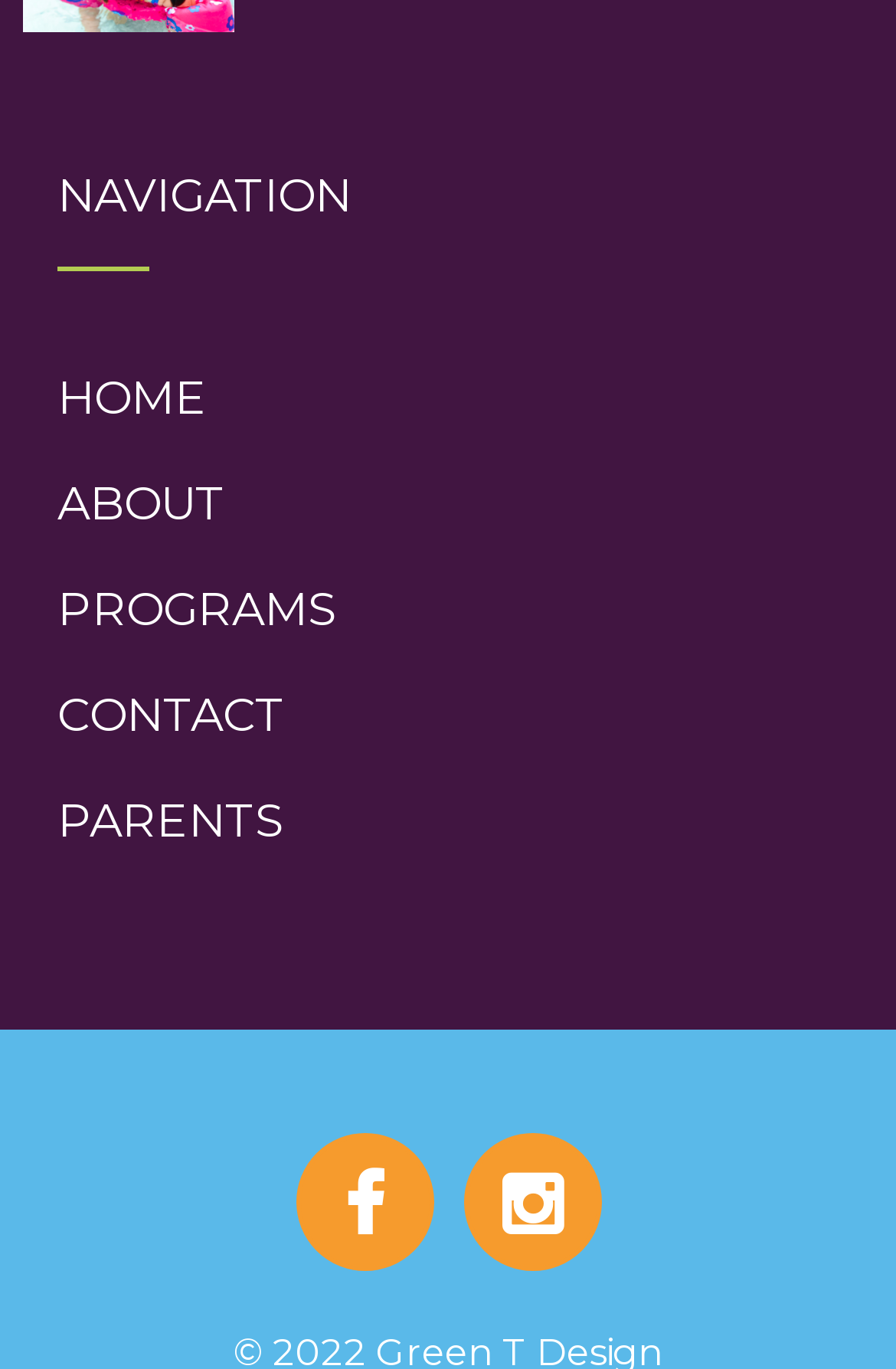Please give a one-word or short phrase response to the following question: 
Where is the navigation section located?

Top-left